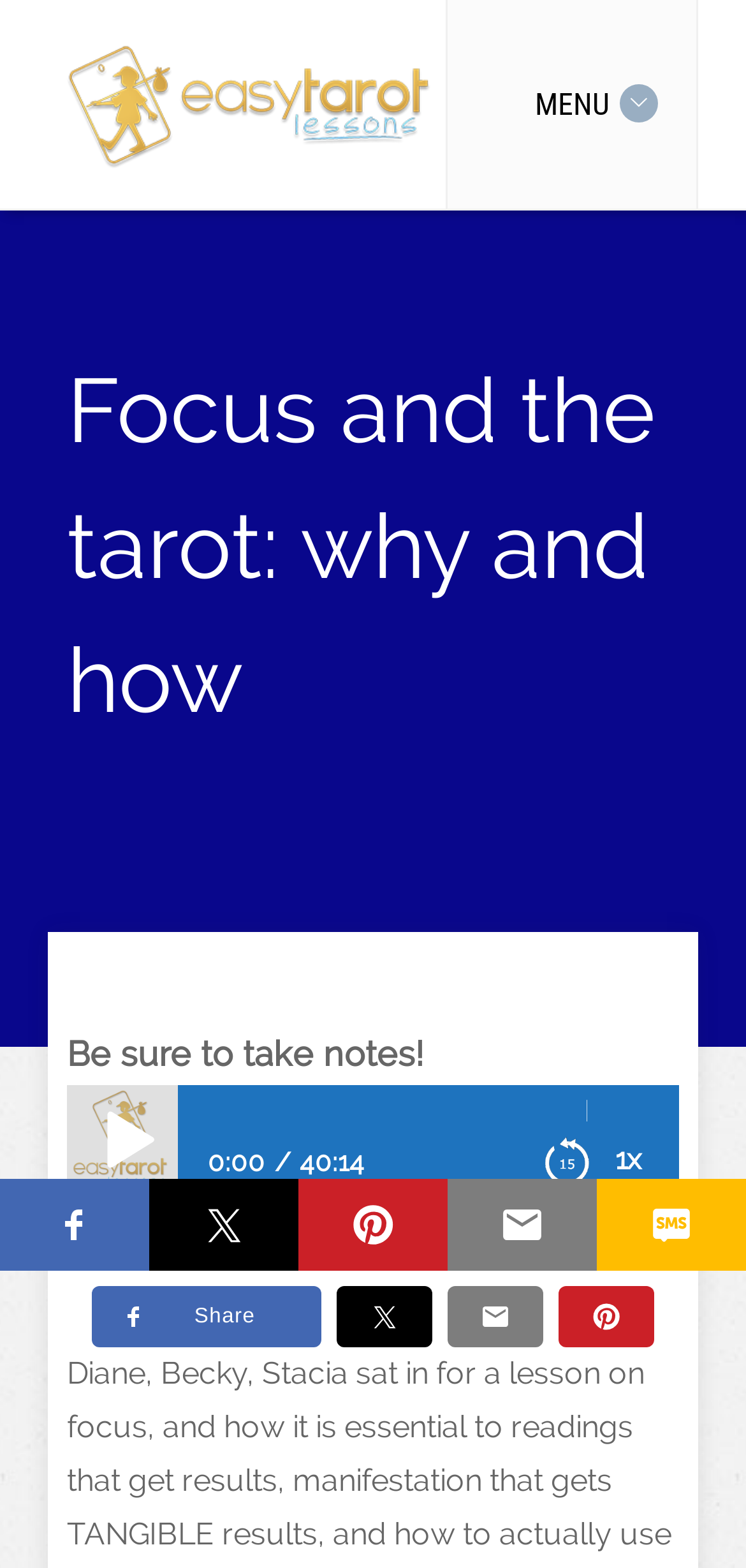Analyze the image and provide a detailed answer to the question: How many sharing buttons are there?

There are five sharing buttons at the bottom of the webpage, which are facebook, twitter, email, pinterest, and sms sharing buttons.